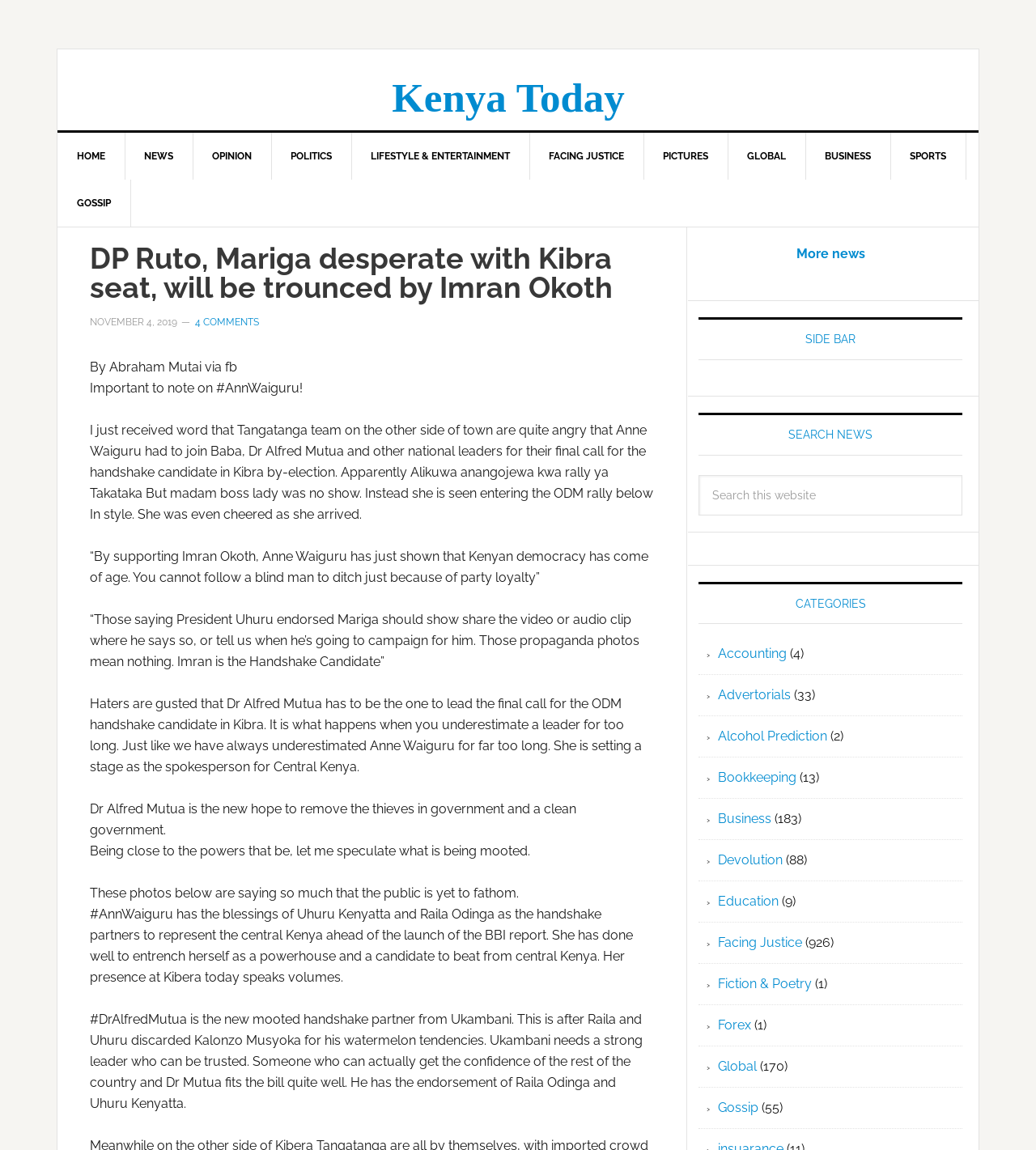What is the date of the main article?
From the screenshot, supply a one-word or short-phrase answer.

NOVEMBER 4, 2019